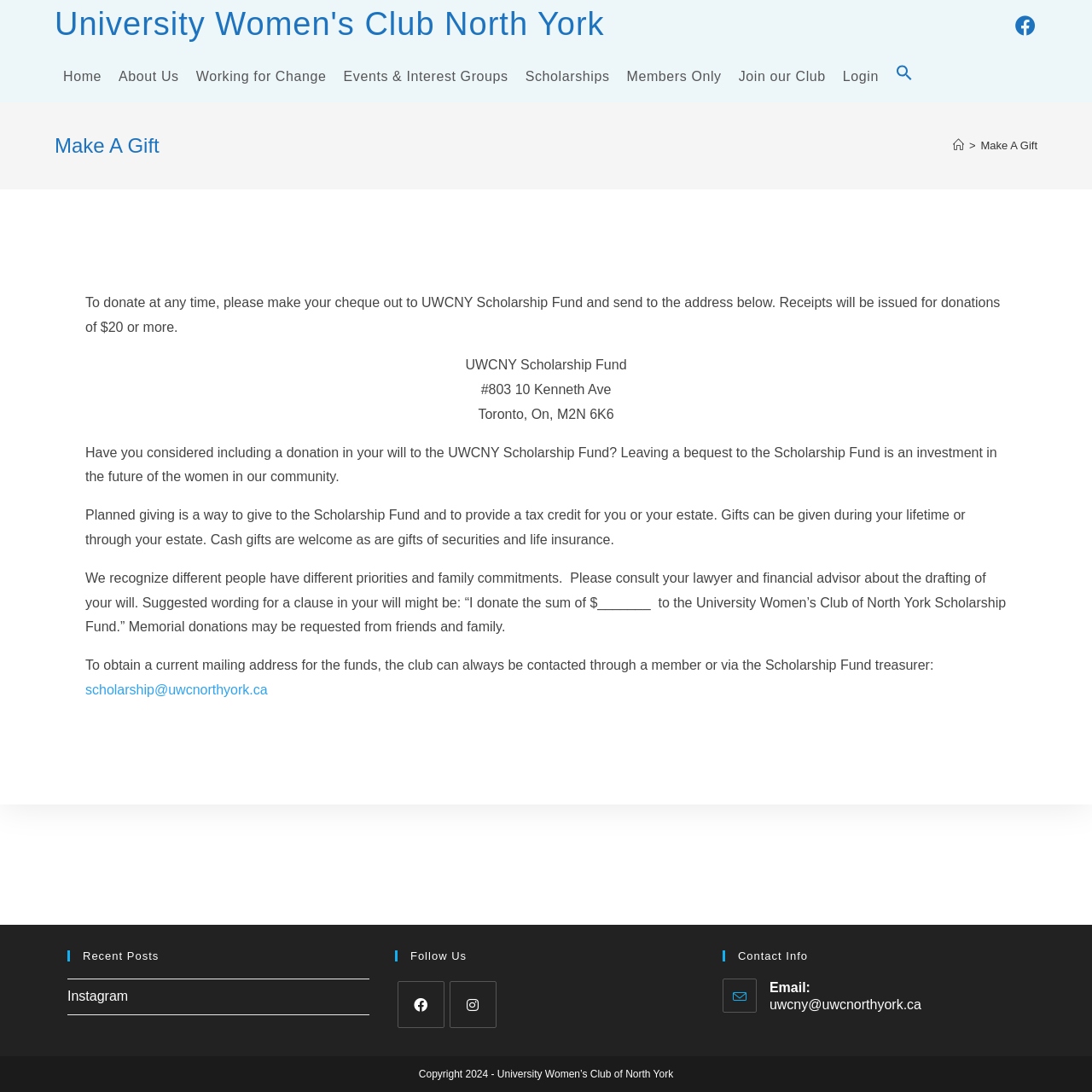What is the suggested wording for a clause in a will?
Please respond to the question with as much detail as possible.

The webpage provides information on planned giving, including the suggested wording for a clause in a will. The suggested wording is 'I donate the sum of $_______ to the University Women’s Club of North York Scholarship Fund.' This is provided as a guide for users who wish to include a donation to the organization in their will.